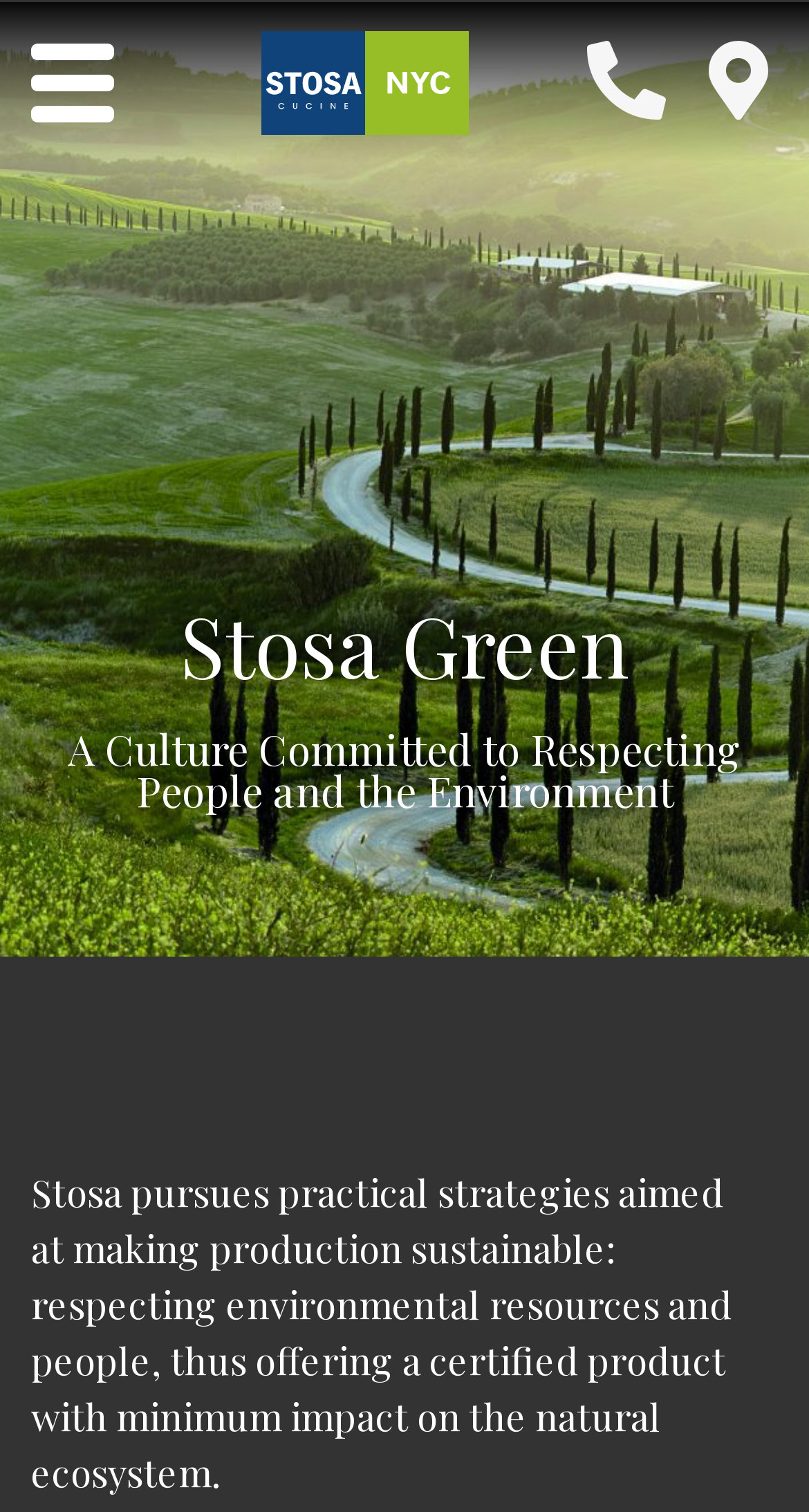What is the tone of the webpage?
Using the details shown in the screenshot, provide a comprehensive answer to the question.

The tone of the webpage can be inferred from the language used in the StaticText element which provides information about Stosa's goals and strategies in a neutral and objective tone. This suggests that the tone of the webpage is informative, aiming to educate the user about Stosa's mission and values.